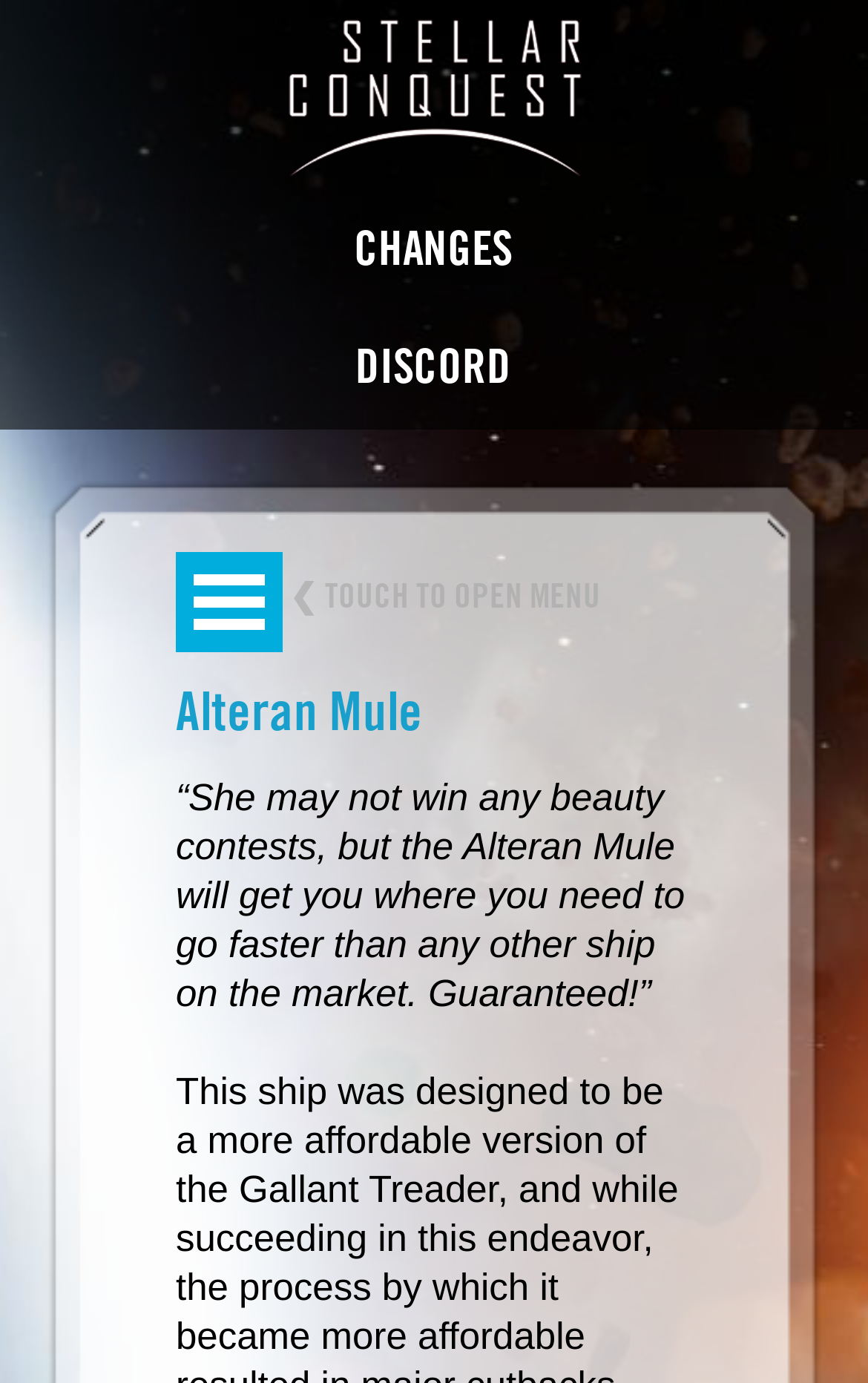Predict the bounding box of the UI element that fits this description: "Races".

[0.285, 0.777, 0.685, 0.829]